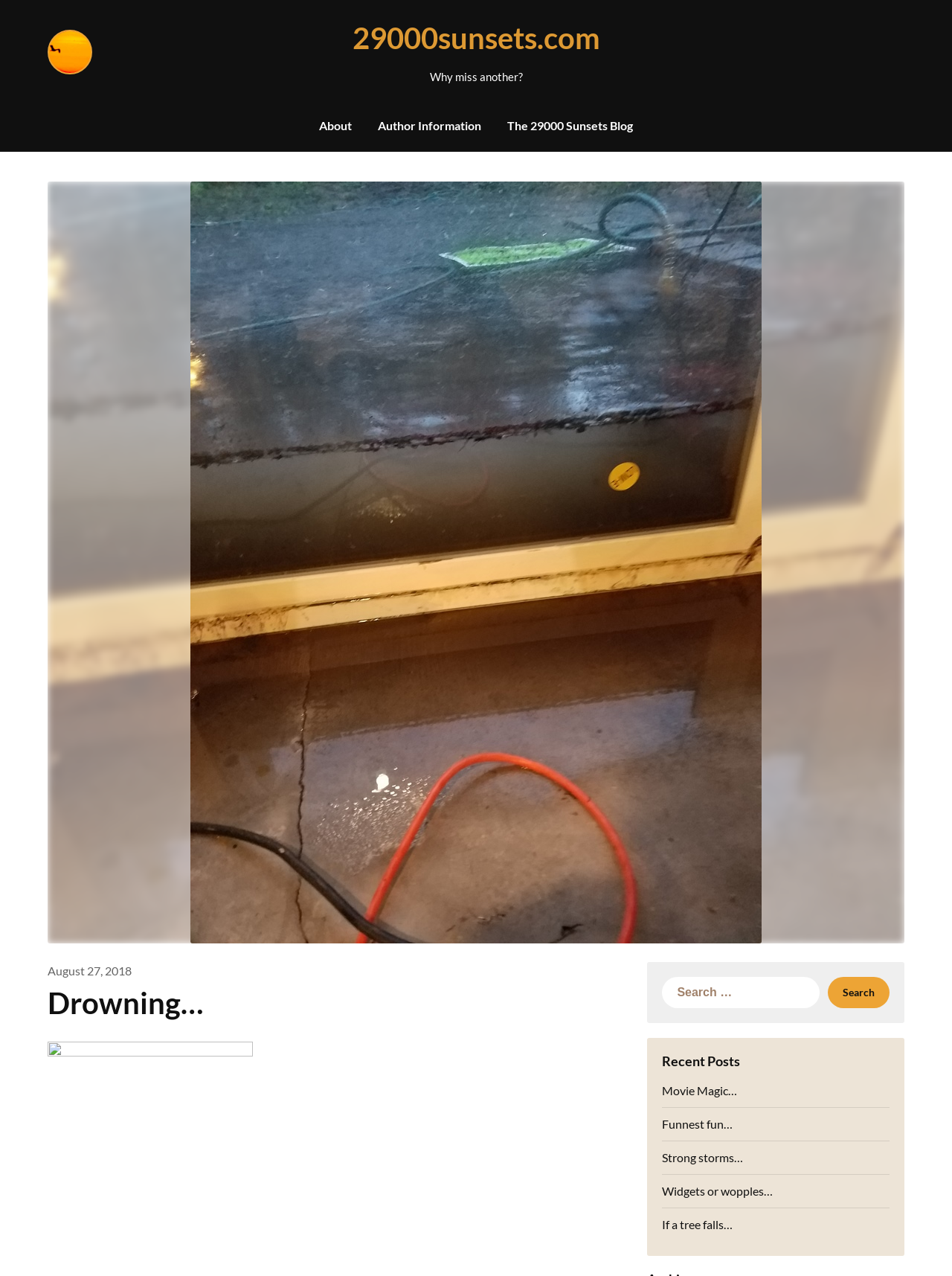Identify the bounding box coordinates for the UI element described as: "Funnest fun…".

[0.696, 0.875, 0.77, 0.886]